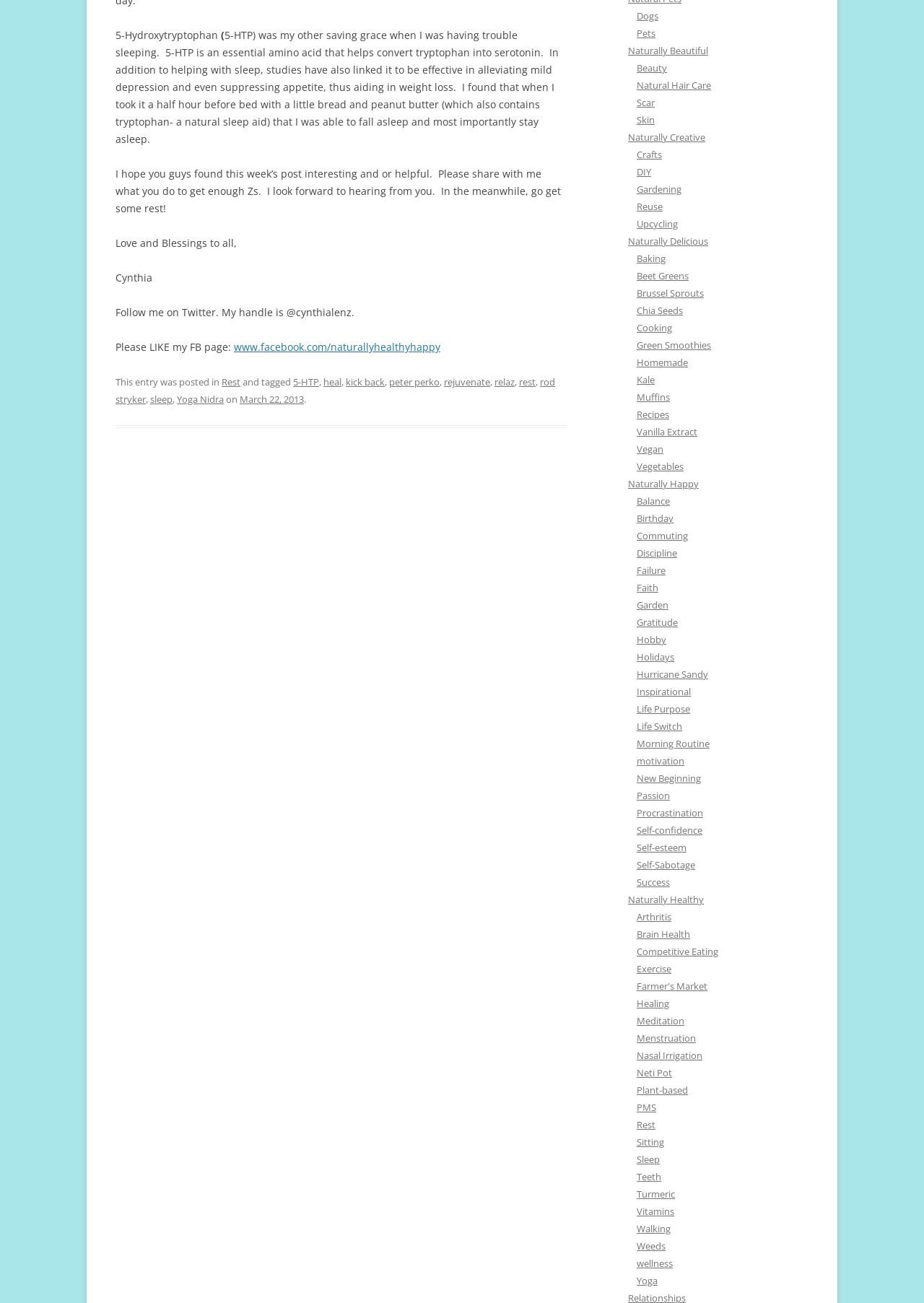What social media platform is the author promoting?
Please look at the screenshot and answer using one word or phrase.

Facebook and Twitter